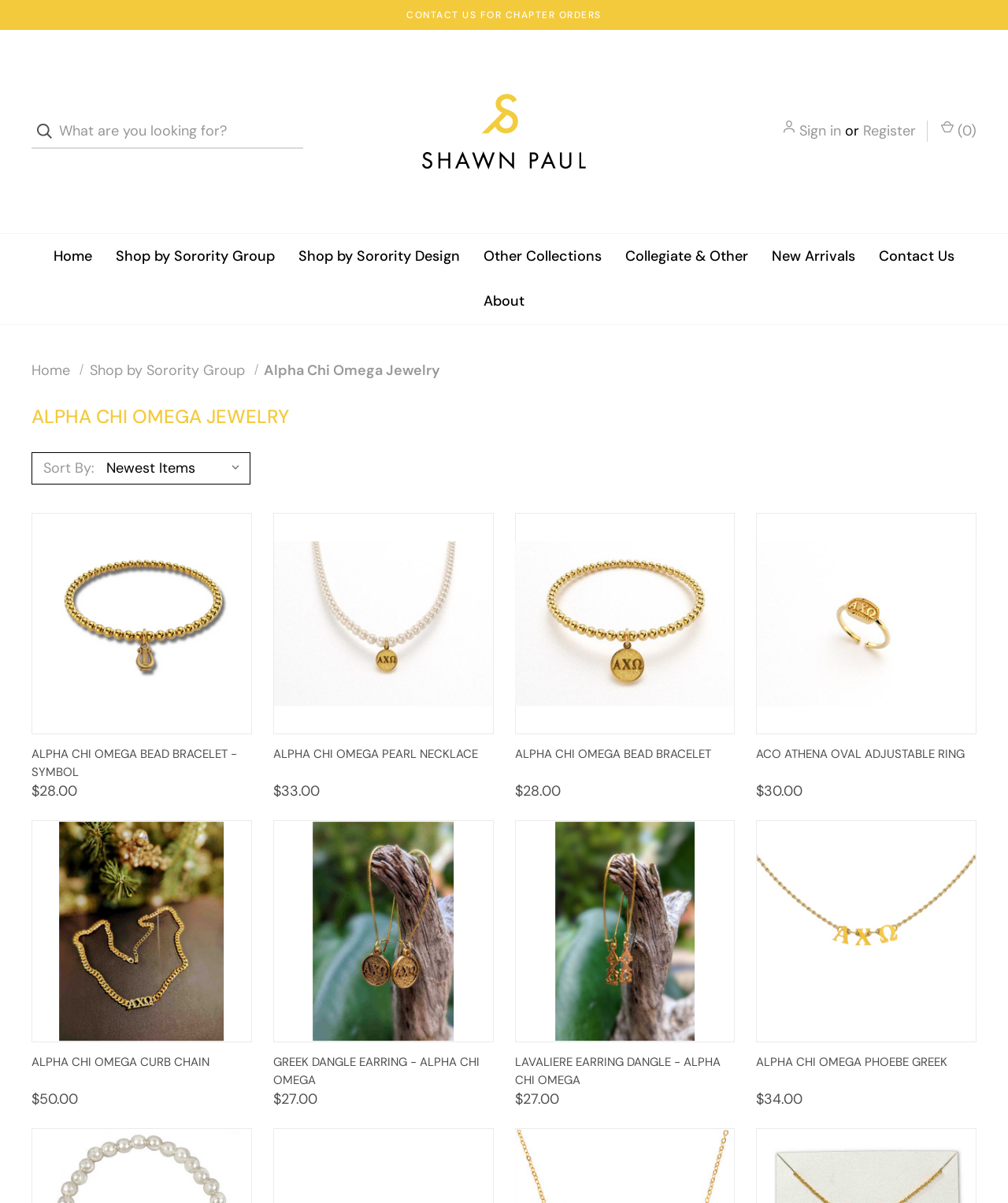Reply to the question below using a single word or brief phrase:
How many navigation links are available at the top of the webpage?

5